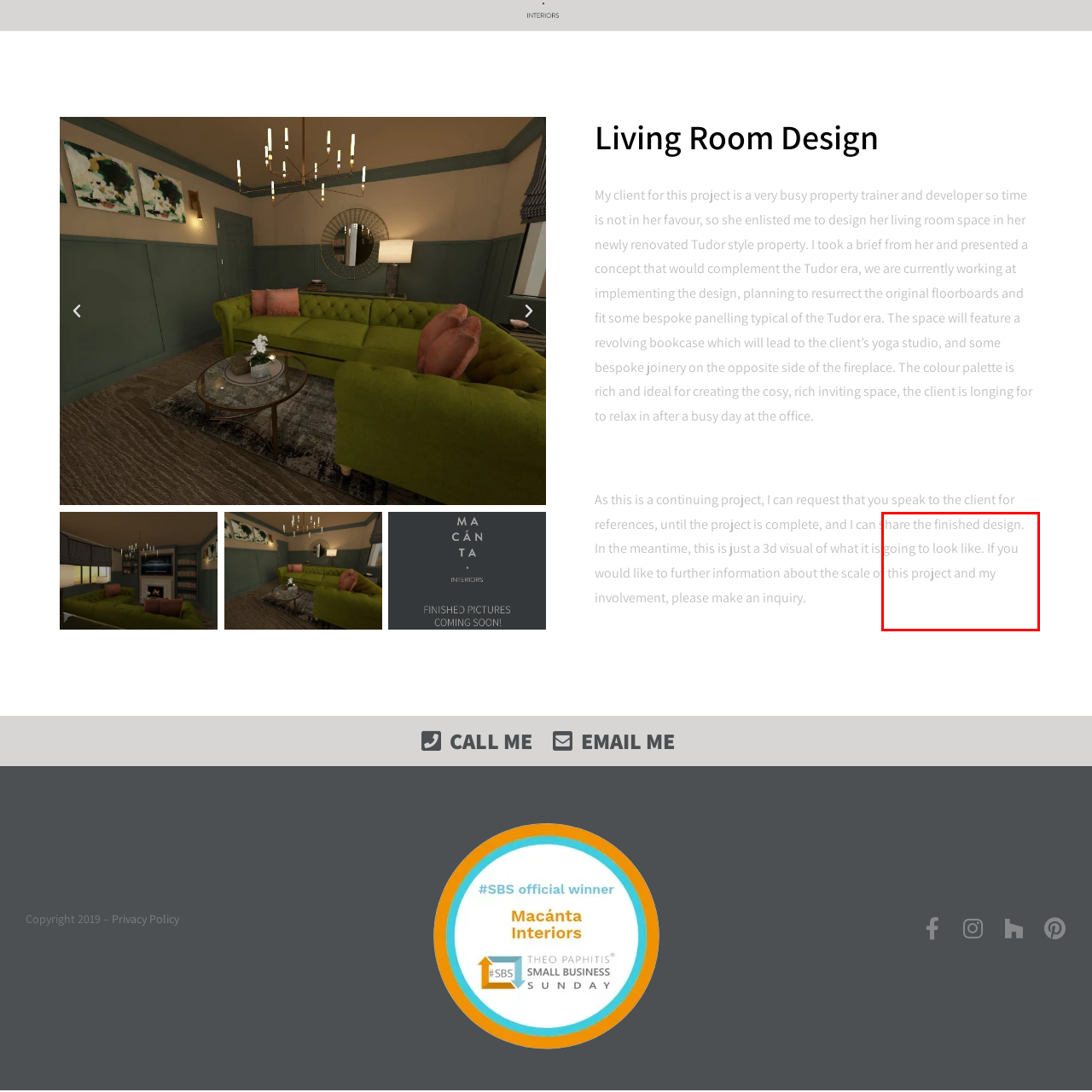Look closely at the part of the image inside the red bounding box, then respond in a word or phrase: What is the purpose of the 'COMING SOON' banner?

To tease an upcoming feature